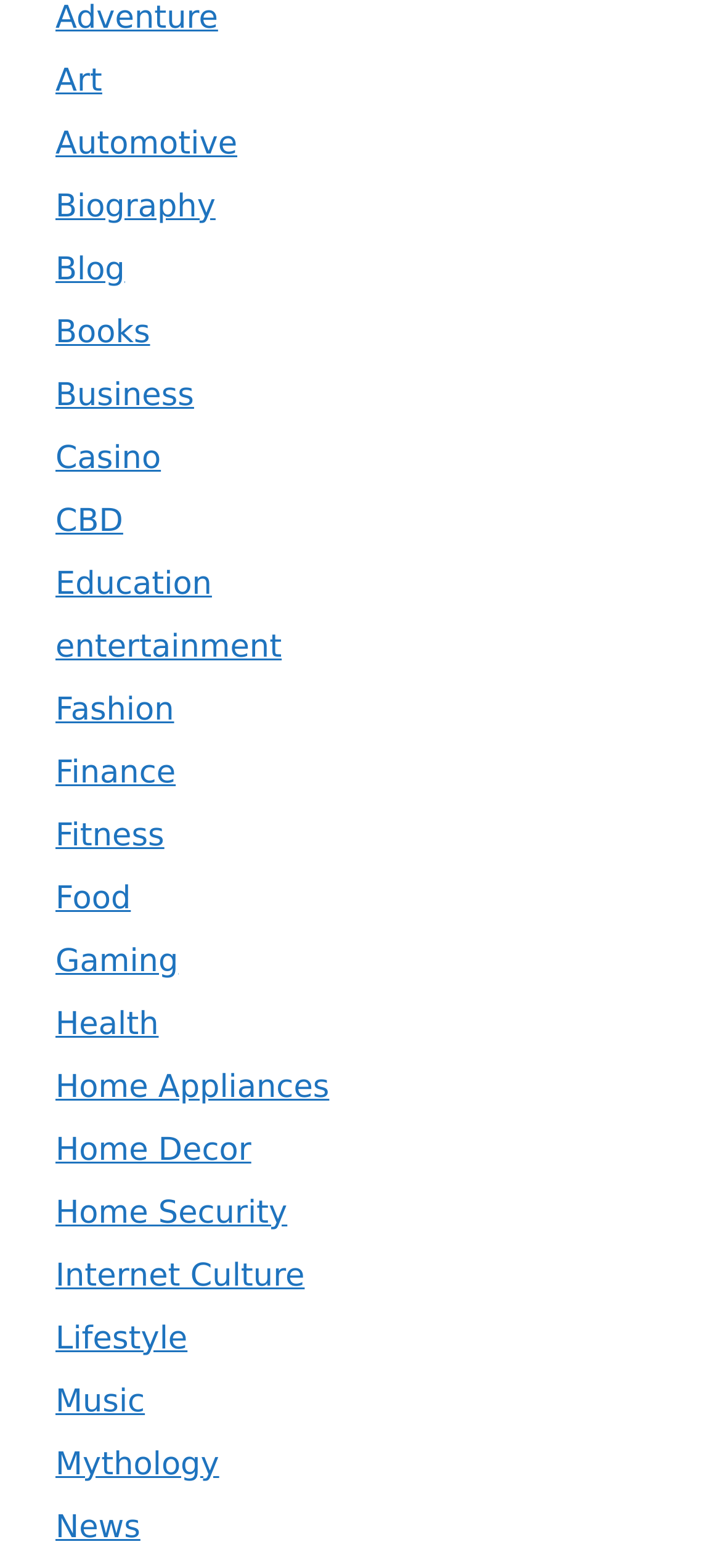Given the description "Books", provide the bounding box coordinates of the corresponding UI element.

[0.077, 0.2, 0.208, 0.224]